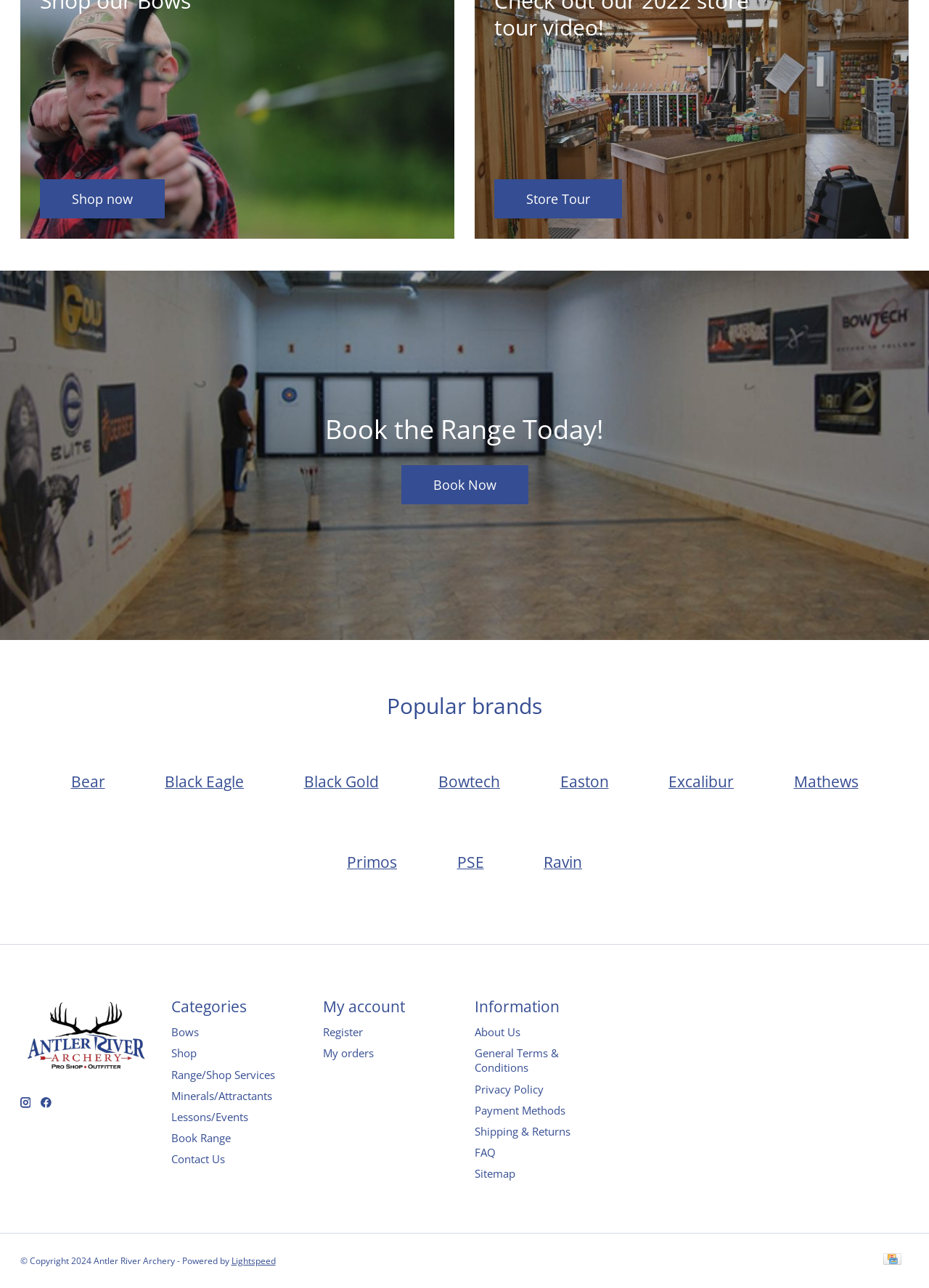Provide the bounding box coordinates for the UI element that is described as: "Shop".

[0.185, 0.812, 0.212, 0.823]